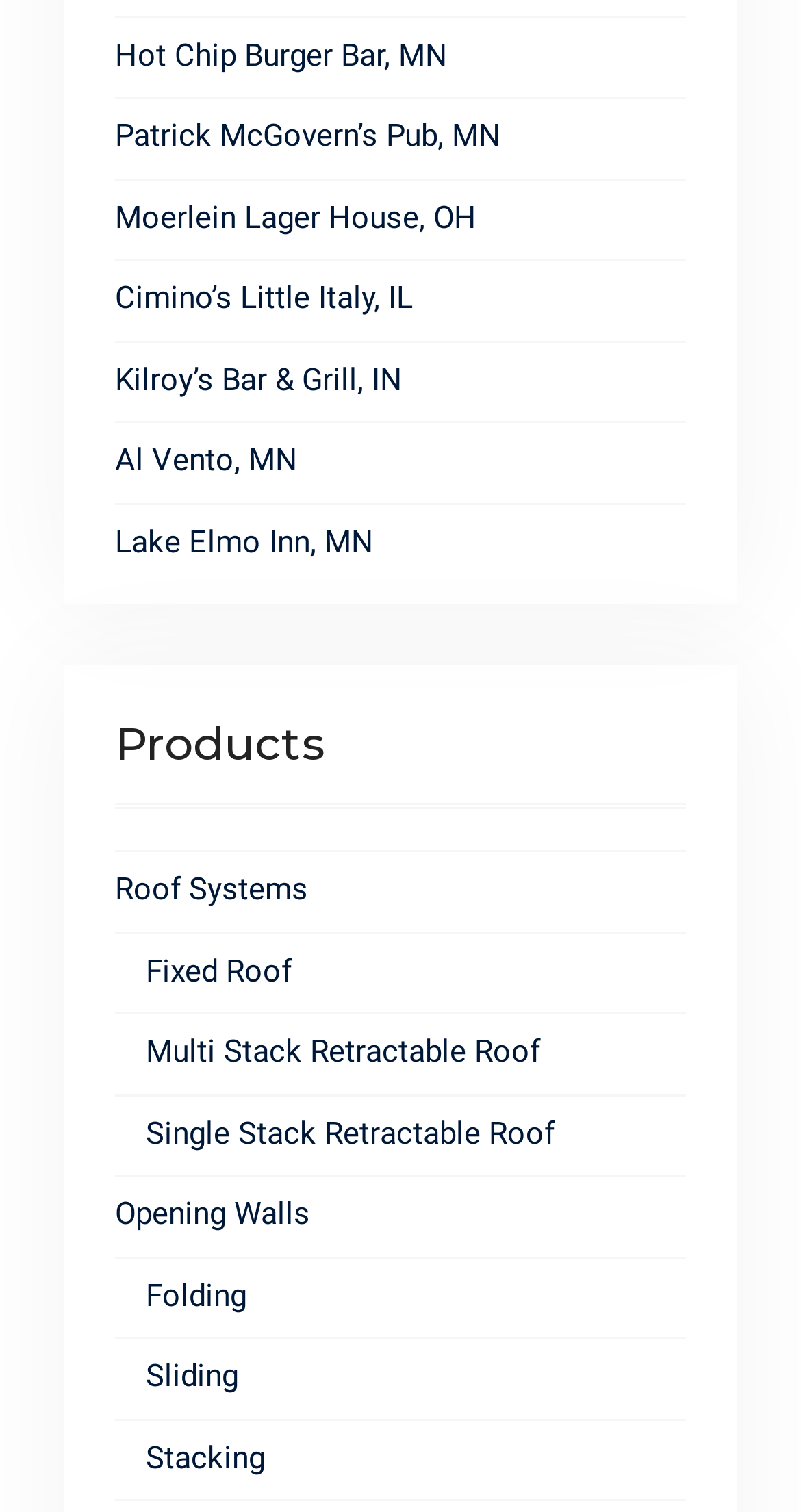Please identify the bounding box coordinates of the element I need to click to follow this instruction: "check out Folding".

[0.182, 0.845, 0.307, 0.869]